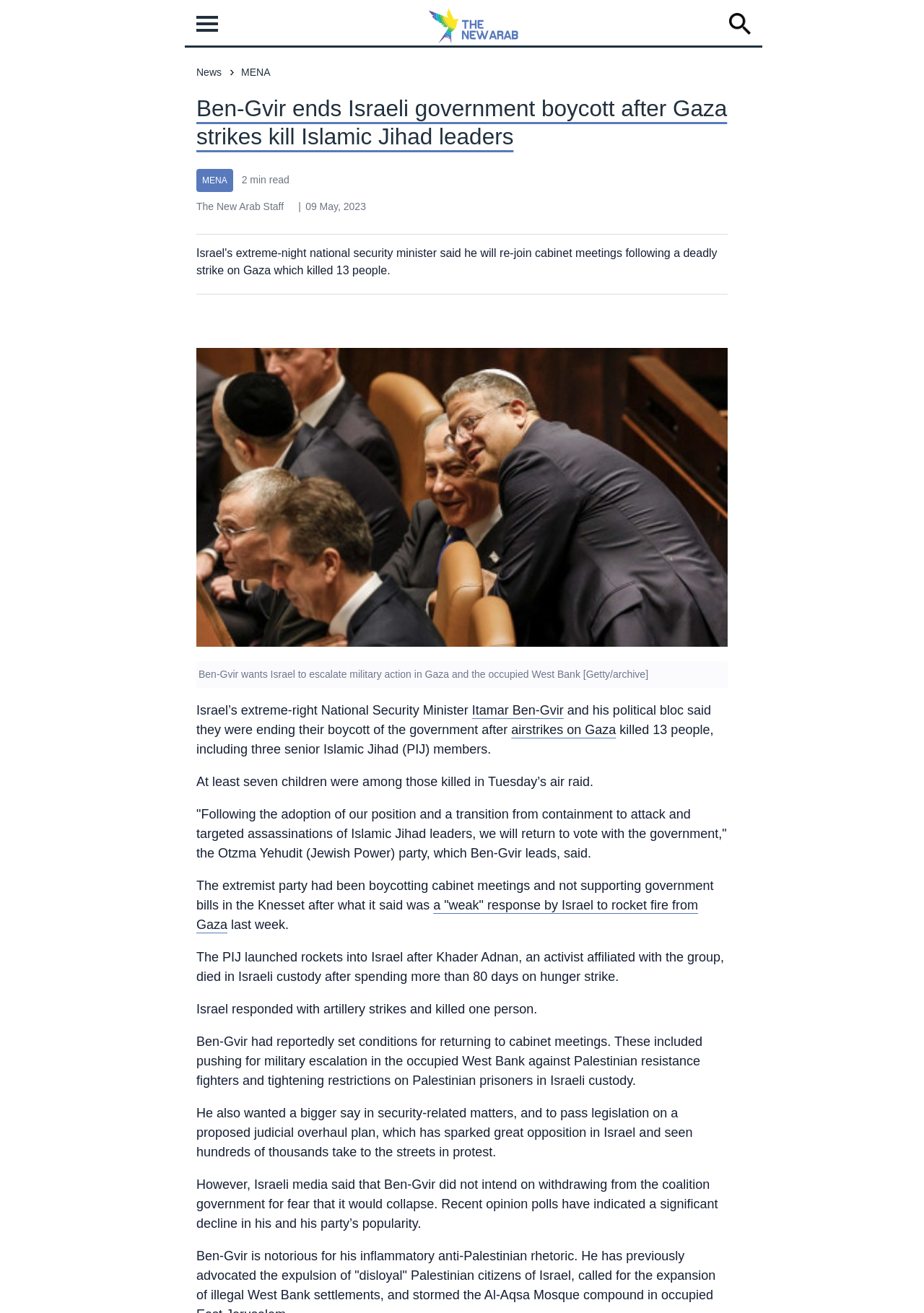Please find the bounding box coordinates of the section that needs to be clicked to achieve this instruction: "go to home page".

[0.454, 0.026, 0.571, 0.035]